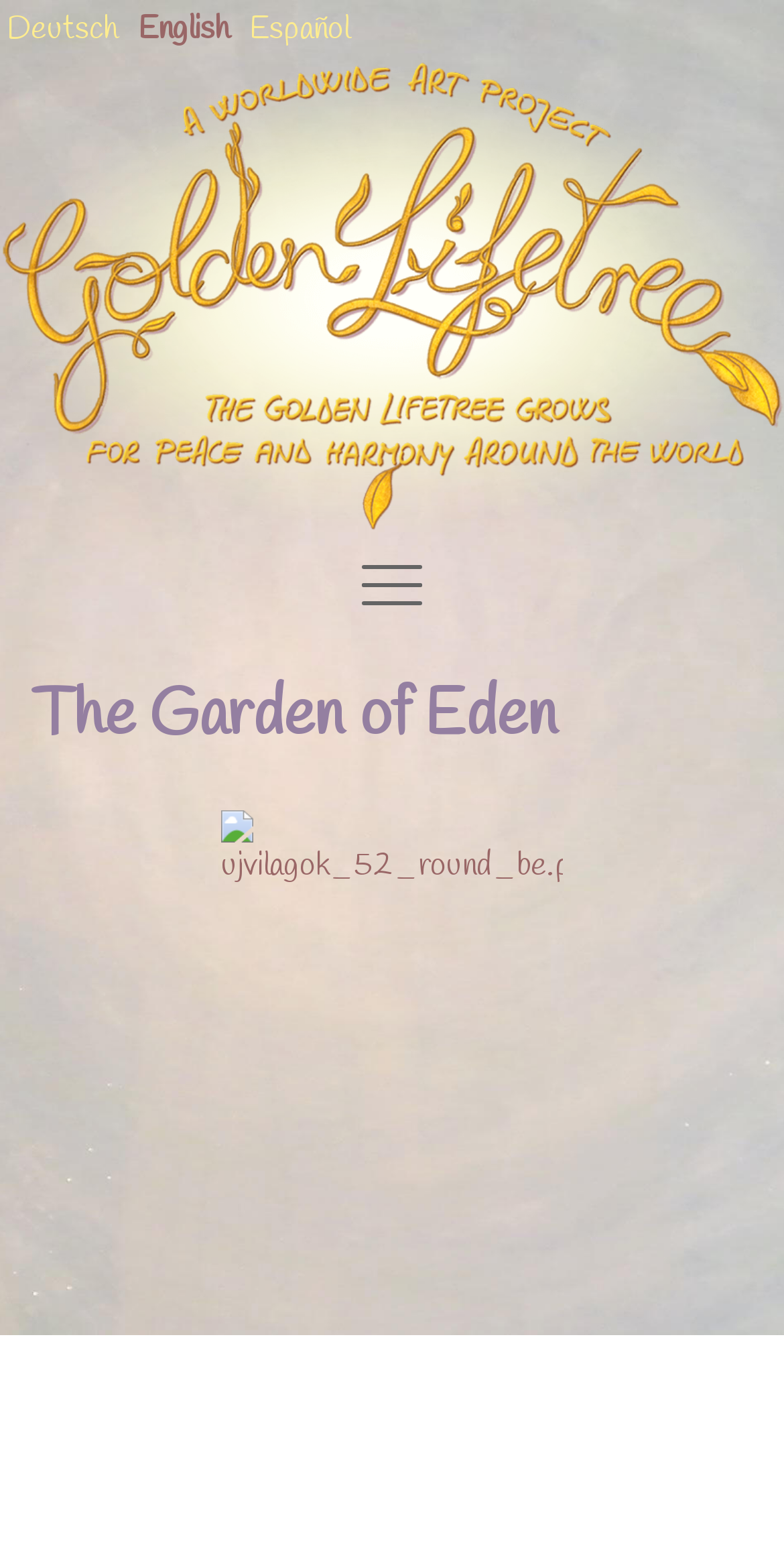Provide an in-depth caption for the elements present on the webpage.

The webpage is titled "Garden of Eden – Goldenlifetree" and appears to be a multilingual website. At the top left corner, there are three language options: "Deutsch", "English", and "Español", which are positioned horizontally next to each other. 

Below these language options, there is a prominent link that spans the entire width of the page. 

Further down, on the left side, there is a link to "Goldenlifetree". Next to it, there is a static text describing "Golden Lifetree" as a non-profit world project for peace and harmony. 

Below this text, there is a heading titled "The Garden of Eden", which is centered on the page.